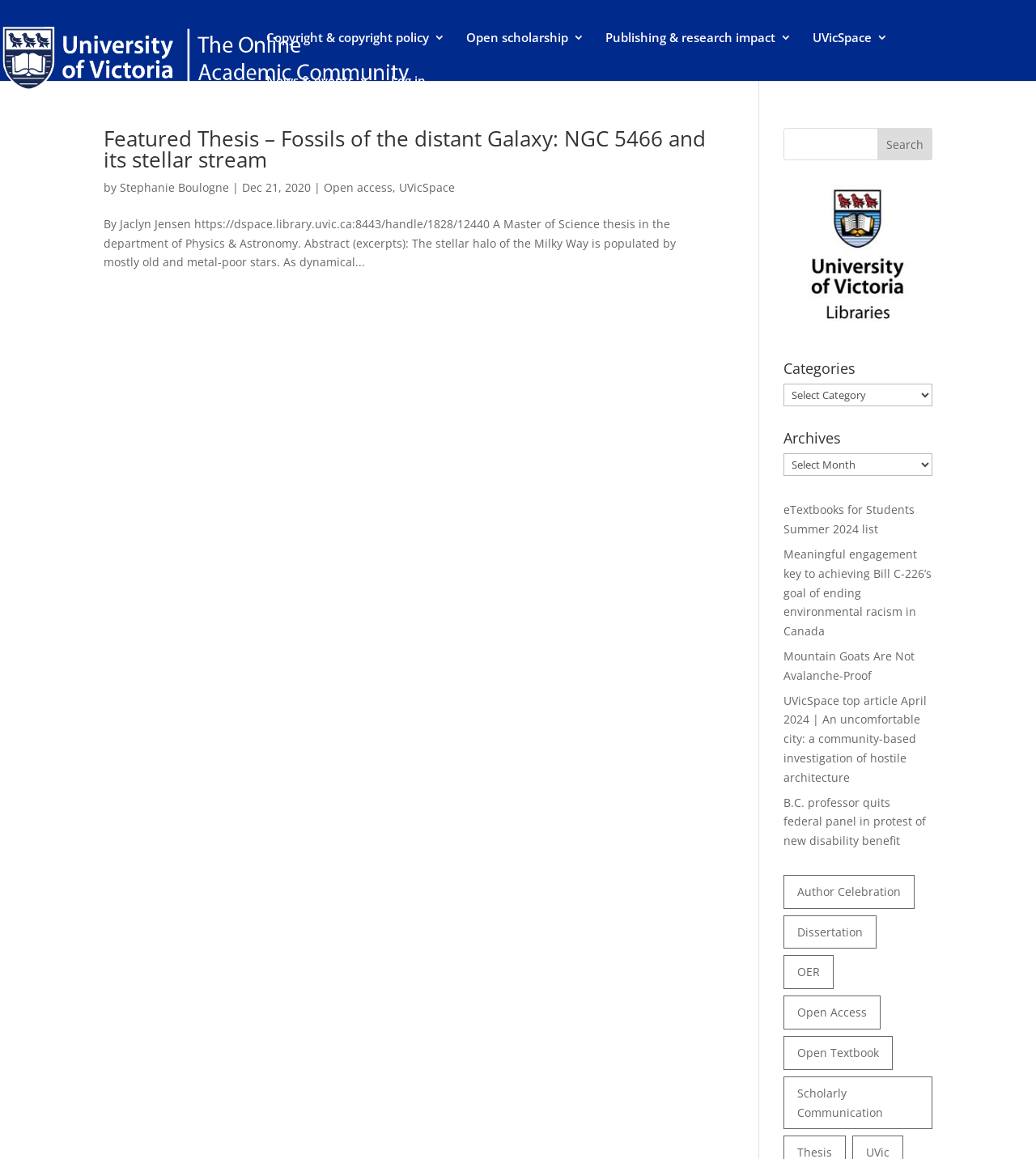Use a single word or phrase to answer the question: 
What is the name of the university?

UVic